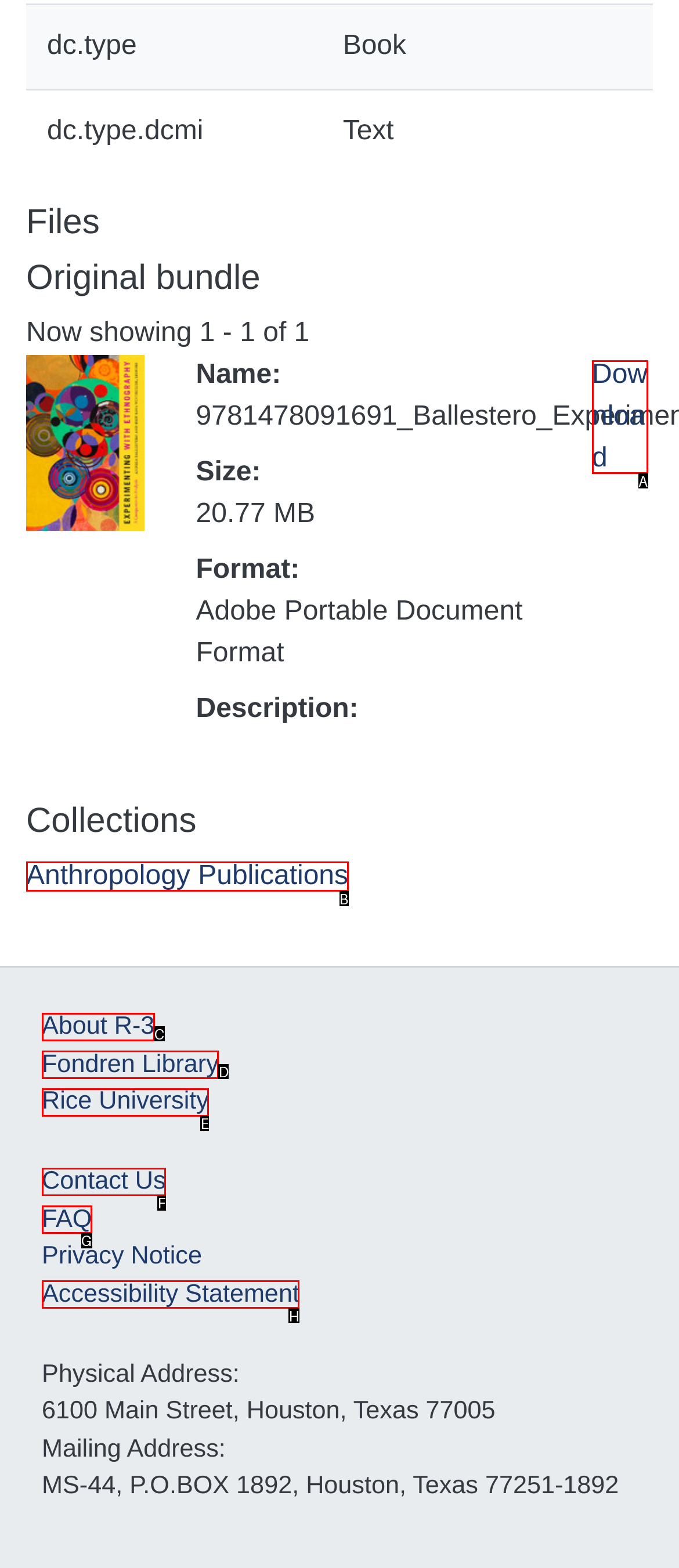Match the HTML element to the description: alt="Logo". Respond with the letter of the correct option directly.

None